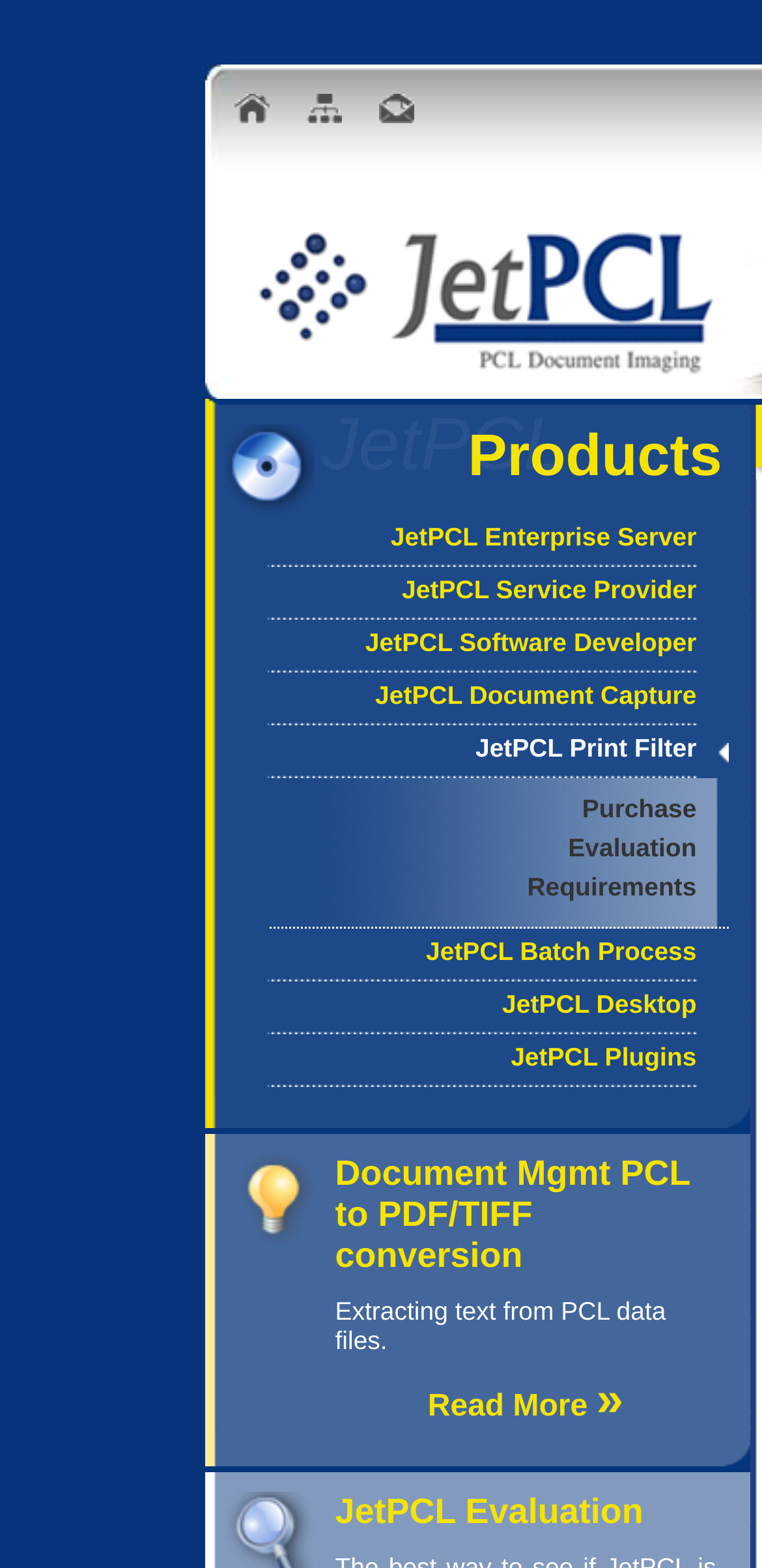Determine the bounding box coordinates of the clickable area required to perform the following instruction: "View charter directories". The coordinates should be represented as four float numbers between 0 and 1: [left, top, right, bottom].

None